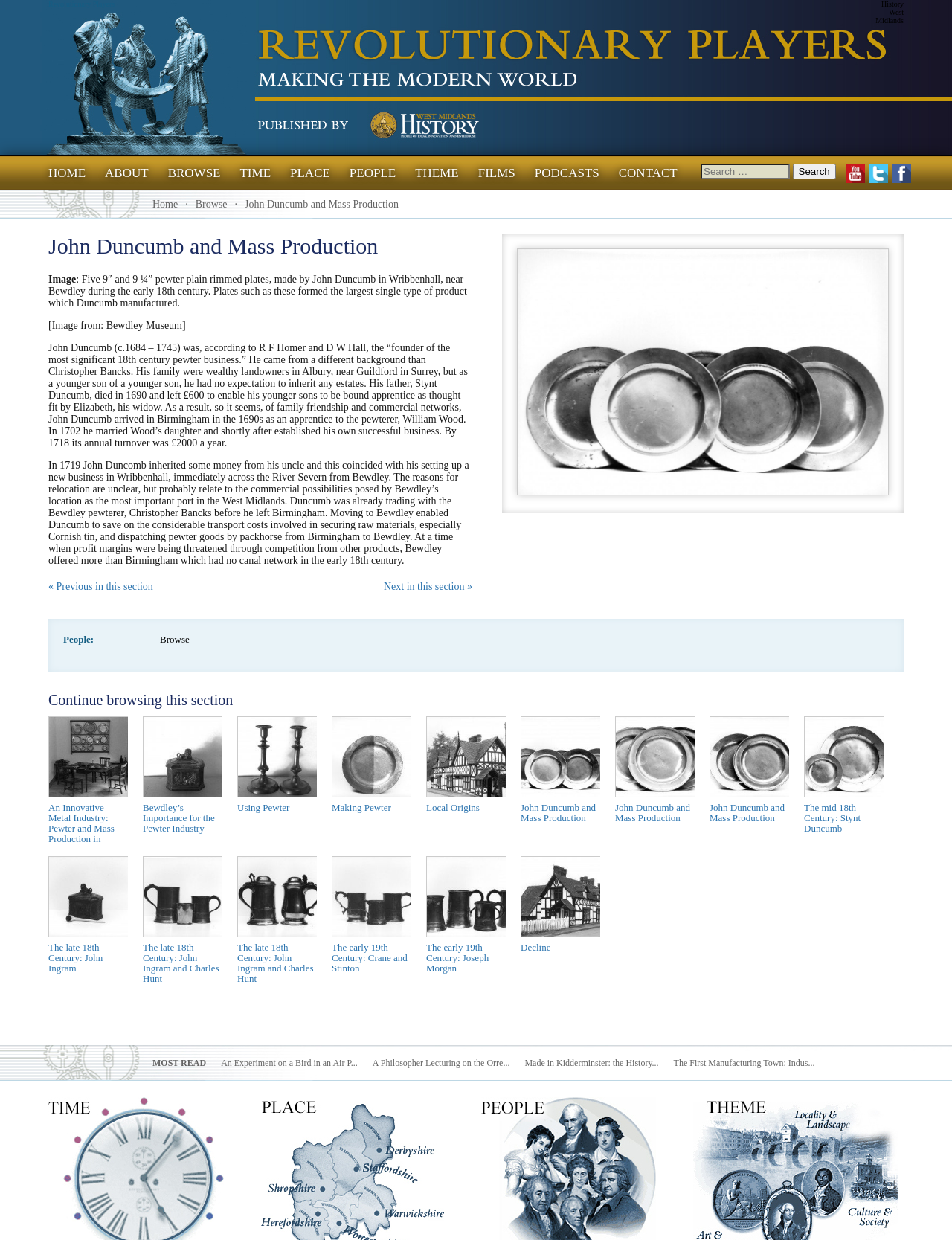What is the name of the museum mentioned in the text?
Provide a well-explained and detailed answer to the question.

The text mentions that the image is from Bewdley Museum, which suggests that the museum is the source of the image of the pewter plates.